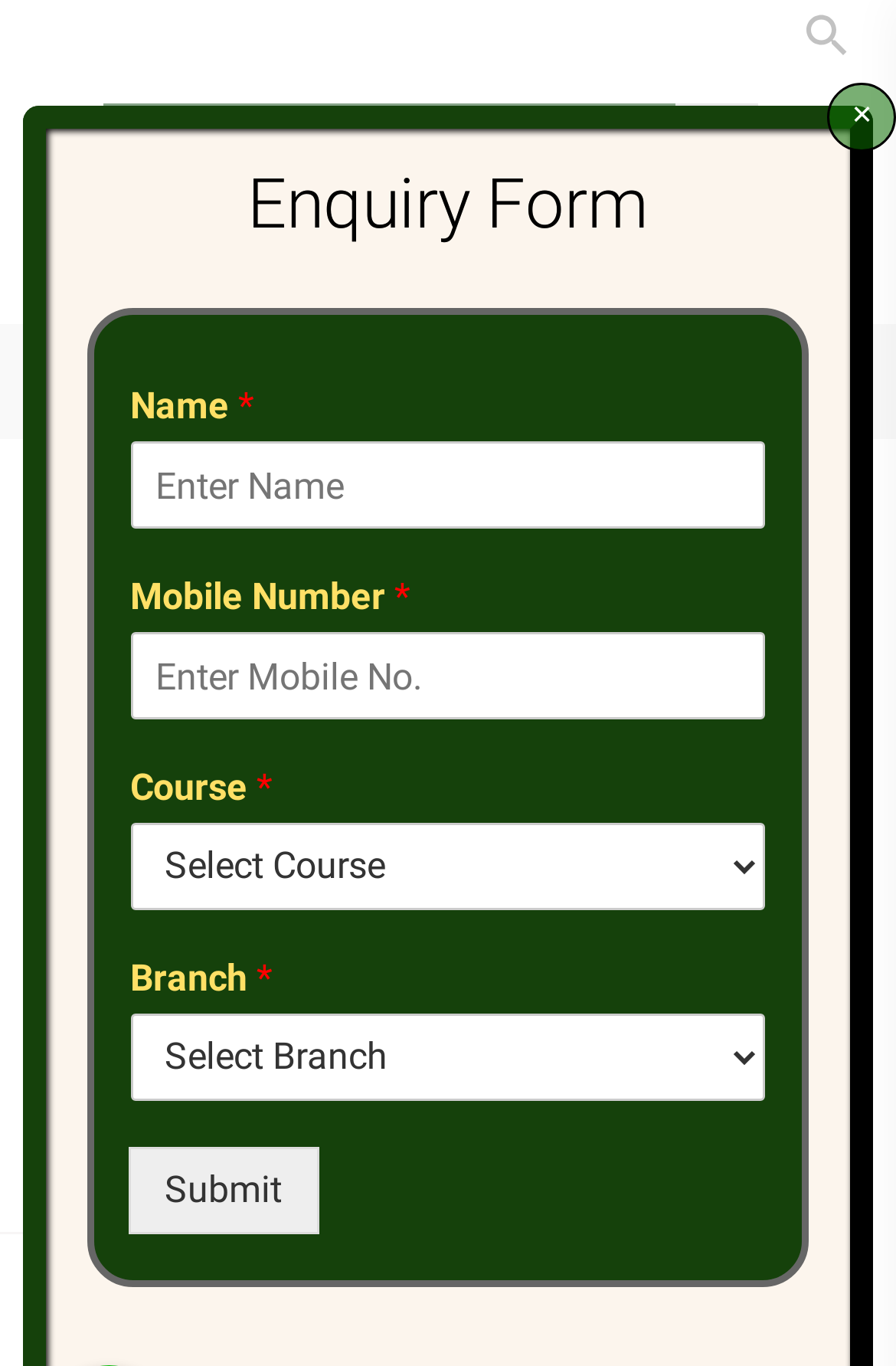What is the function of the button with the '×' symbol?
Please respond to the question with a detailed and informative answer.

I found the answer by looking at the static text element with the '×' symbol, which is commonly used to represent the close or cancel function, indicating that it is used to close something on the webpage.